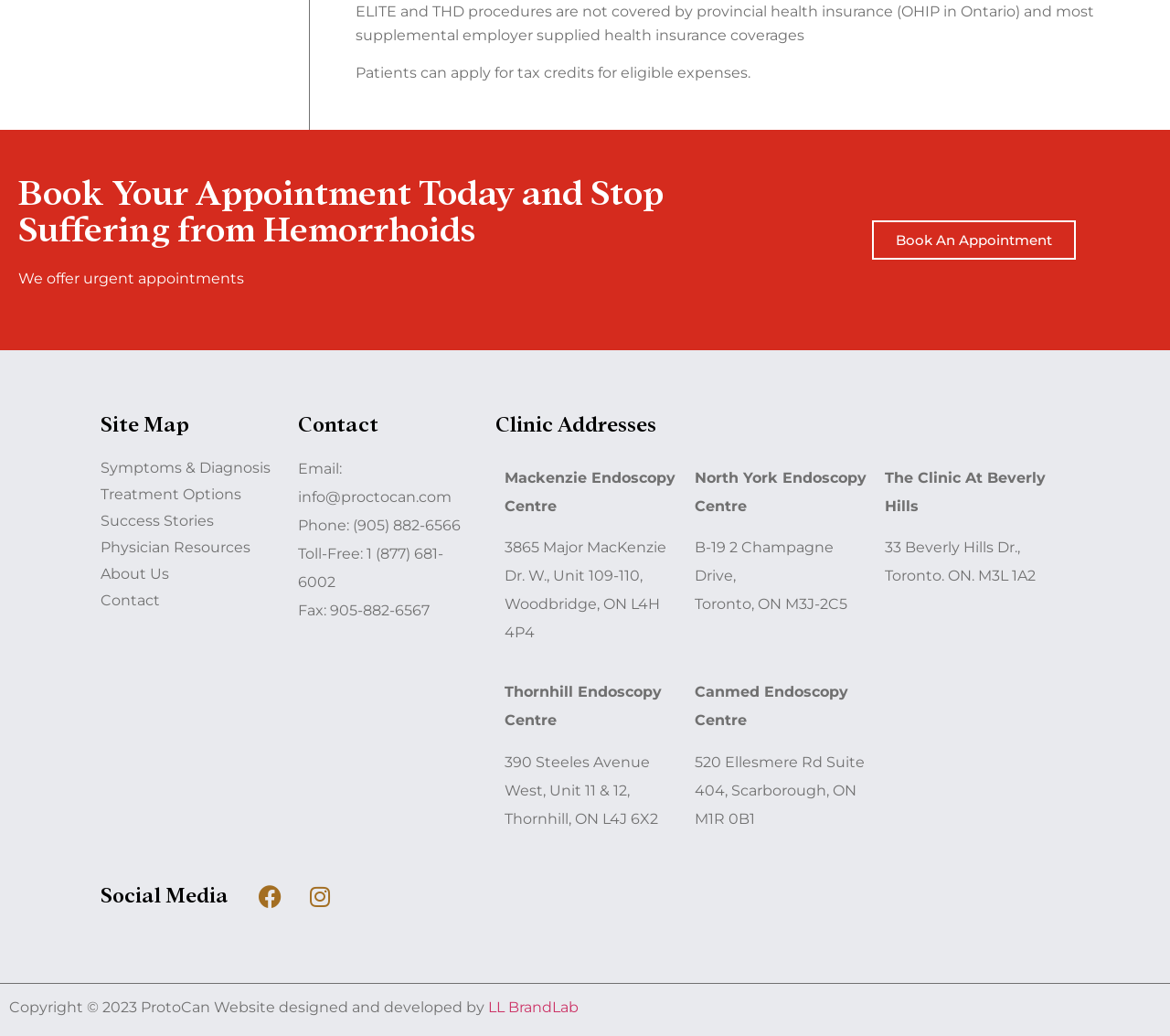Locate the bounding box coordinates of the element to click to perform the following action: 'Visit our Facebook page'. The coordinates should be given as four float values between 0 and 1, in the form of [left, top, right, bottom].

[0.211, 0.843, 0.25, 0.887]